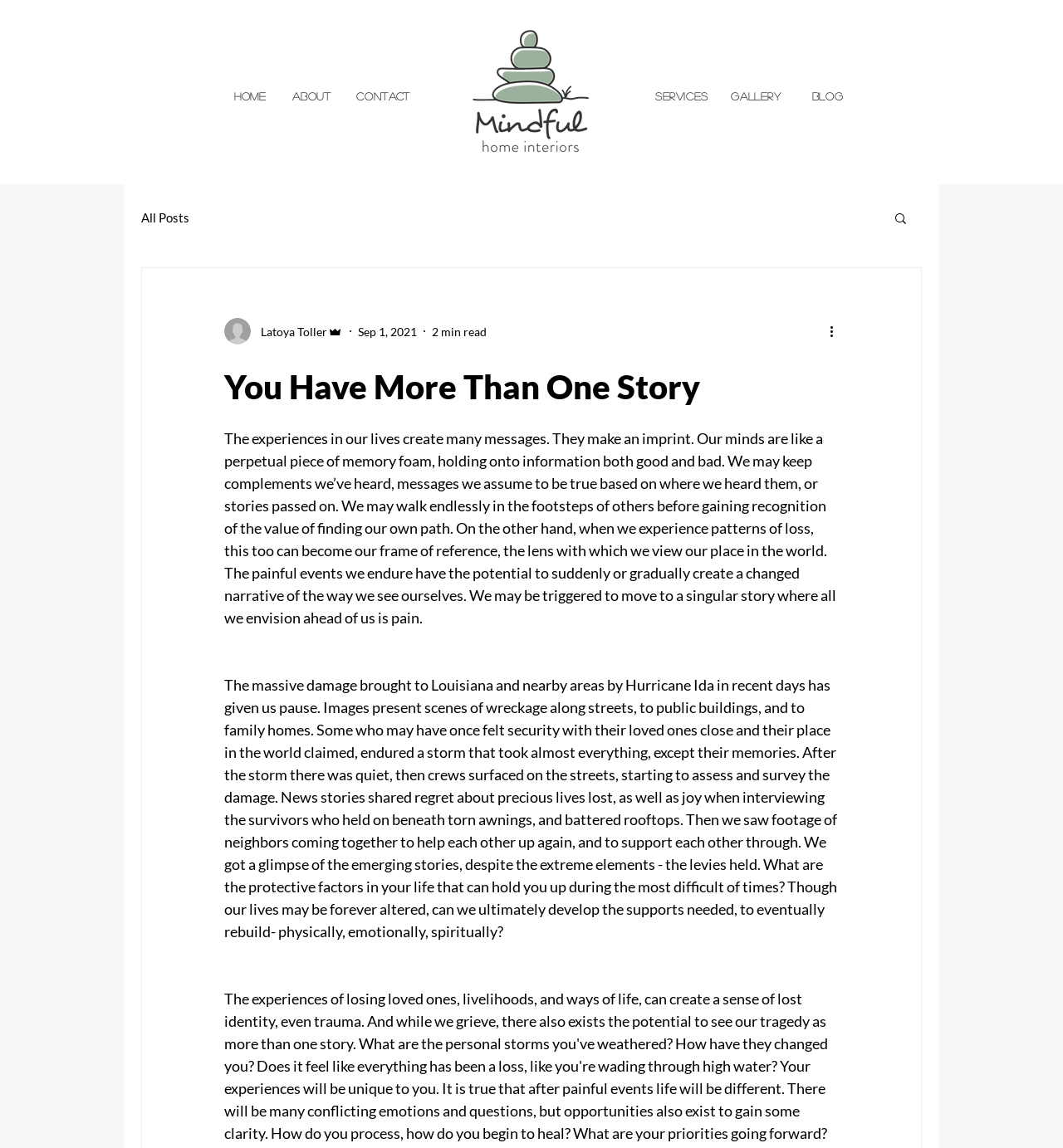Identify the bounding box coordinates of the clickable region to carry out the given instruction: "Read the blog post".

[0.211, 0.32, 0.789, 0.354]